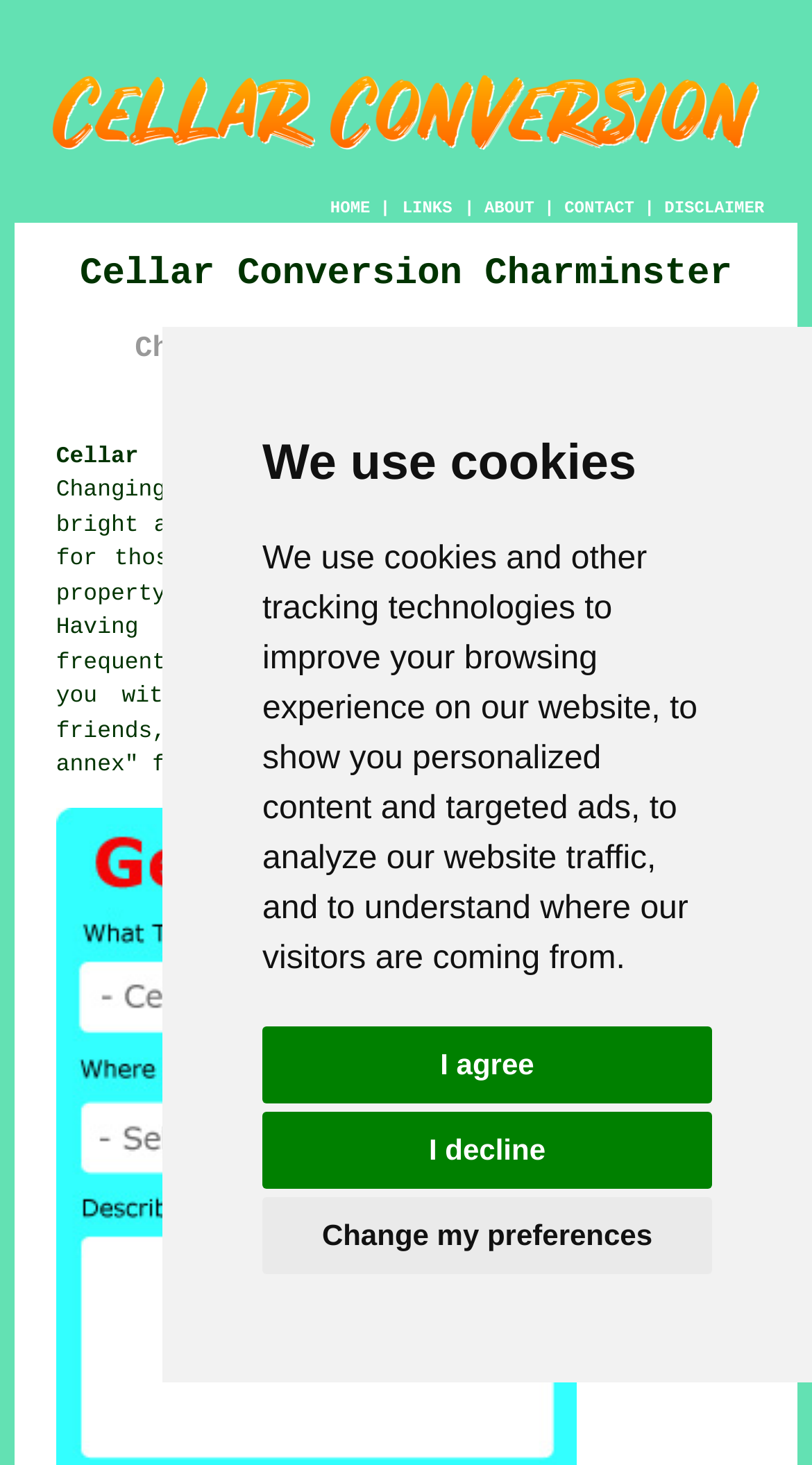Determine the bounding box coordinates of the target area to click to execute the following instruction: "Click the ABOUT link."

[0.597, 0.137, 0.658, 0.149]